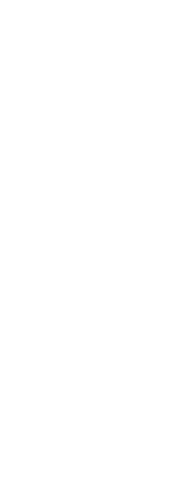What is the purpose of the graphic?
Please provide a full and detailed response to the question.

The caption explains that the graphic is designed to convey a professional and accessible image associated with foot health or orthotic services, which implies that its purpose is to visually reinforce the key themes of health and professional care in foot-related practices.